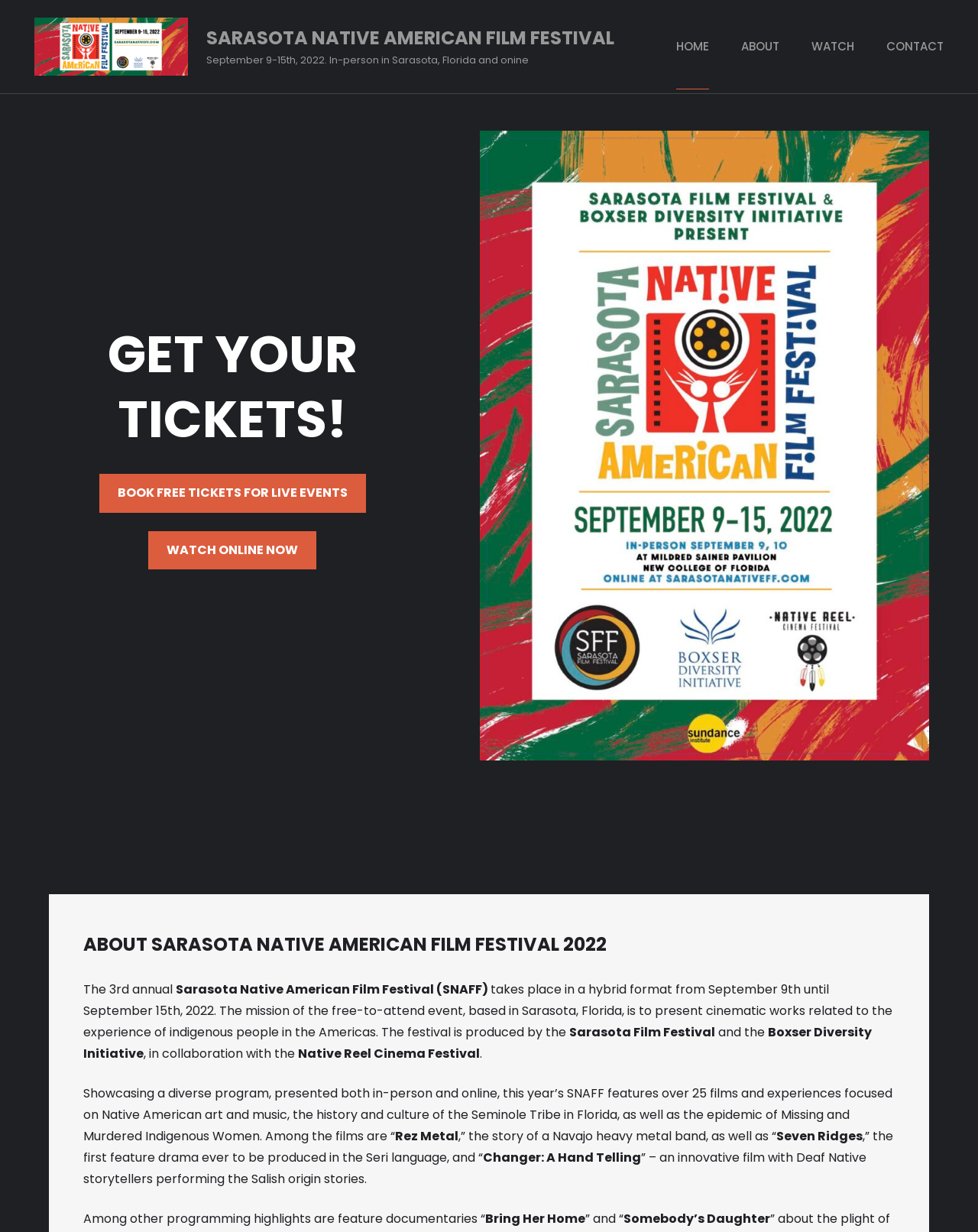Please locate and generate the primary heading on this webpage.

SARASOTA NATIVE AMERICAN FILM FESTIVAL